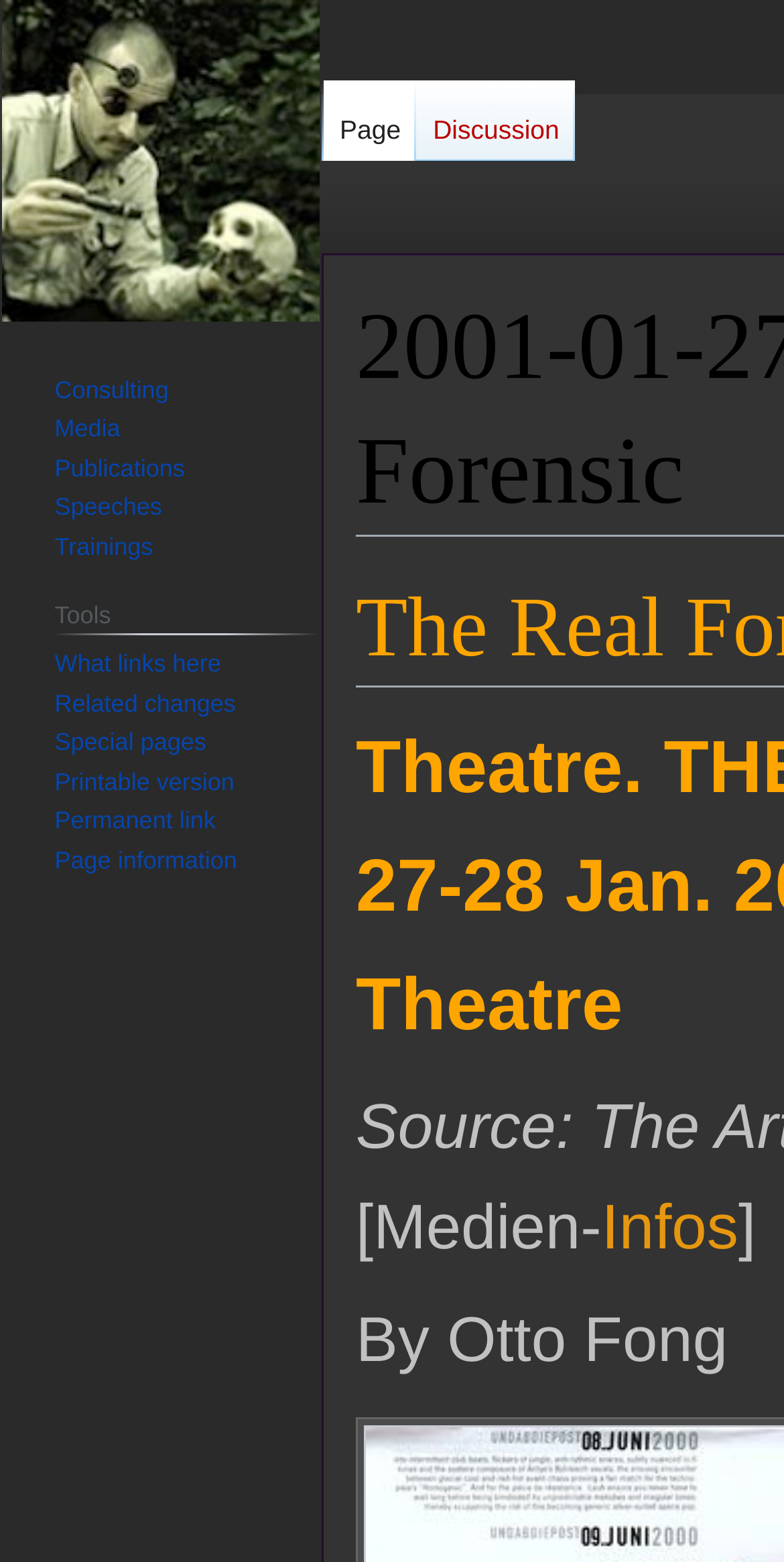Please locate the bounding box coordinates for the element that should be clicked to achieve the following instruction: "Visit the main page". Ensure the coordinates are given as four float numbers between 0 and 1, i.e., [left, top, right, bottom].

[0.0, 0.0, 0.41, 0.206]